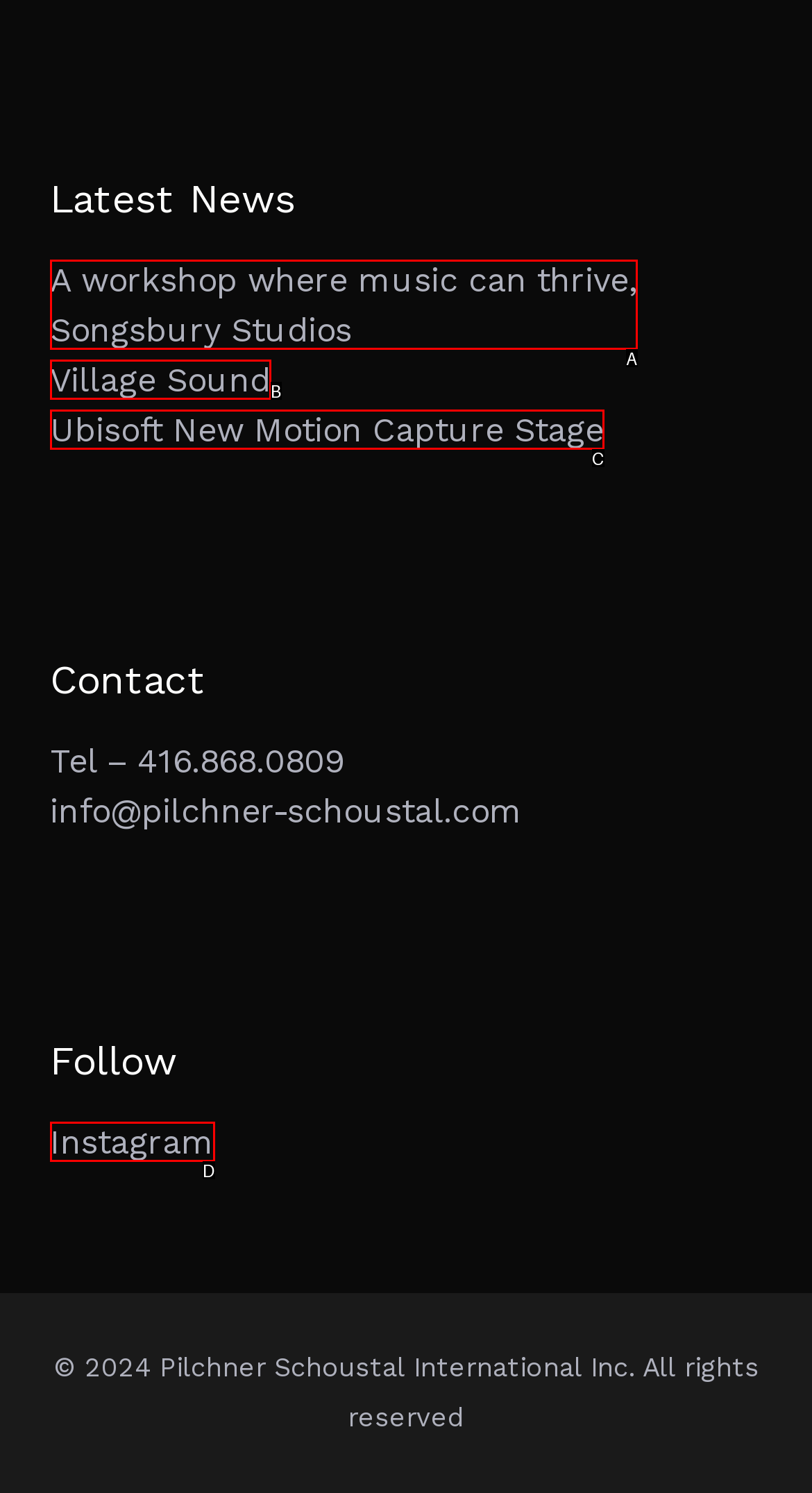Identify which HTML element aligns with the description: Village Sound
Answer using the letter of the correct choice from the options available.

B